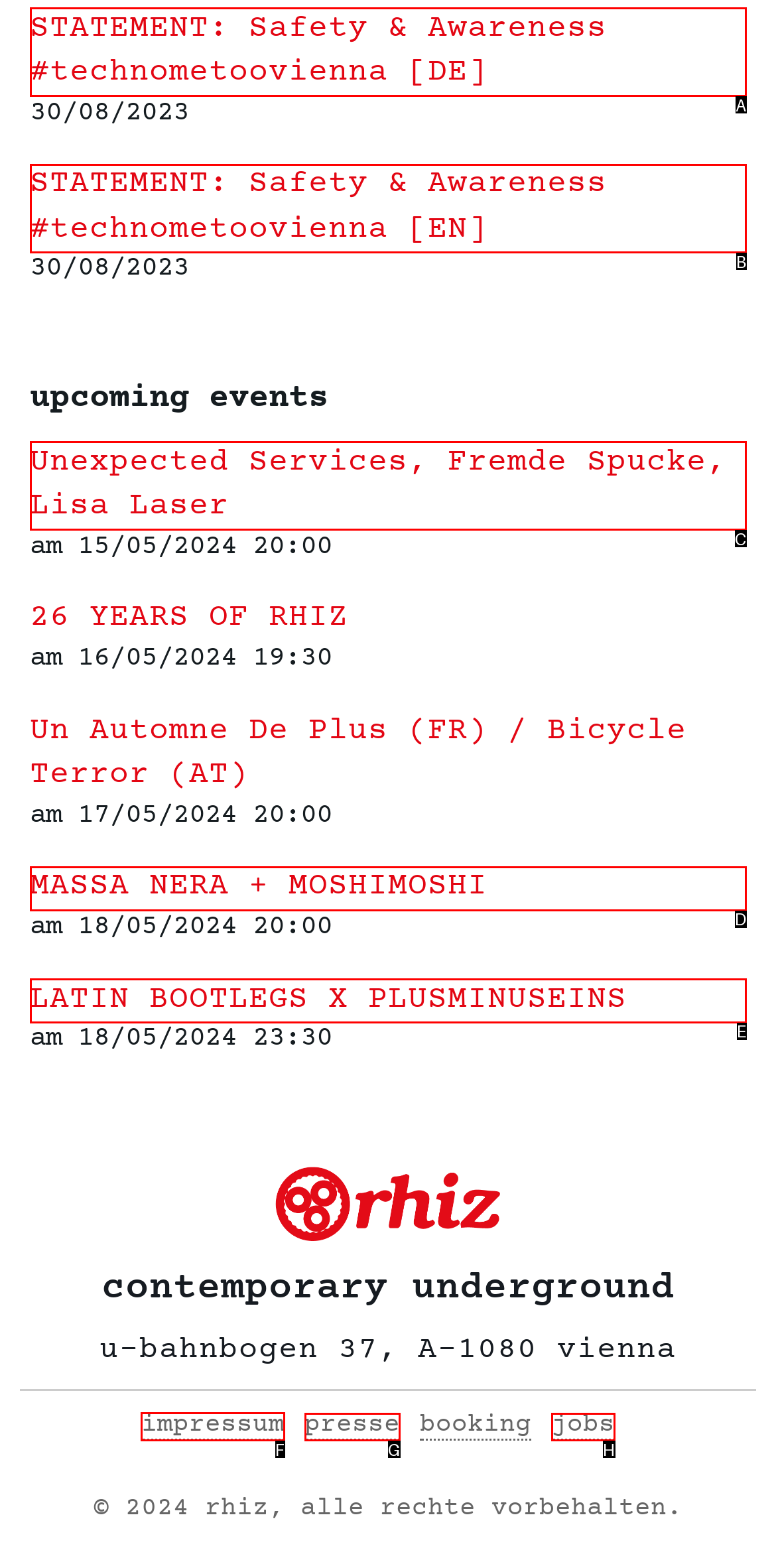Pick the right letter to click to achieve the task: visit impressum page
Answer with the letter of the correct option directly.

F